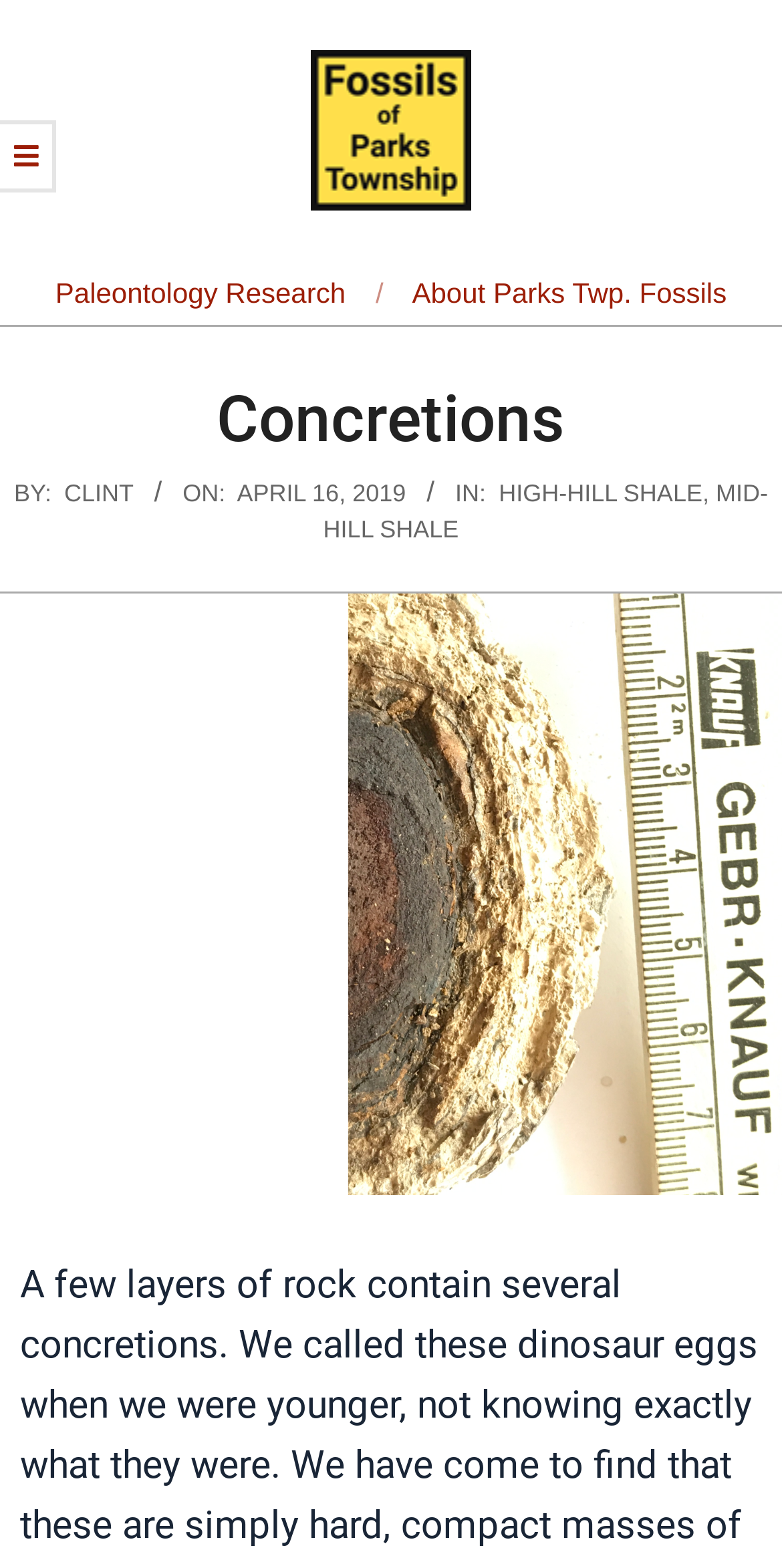Describe all the key features and sections of the webpage thoroughly.

The webpage is about concretions, which are often mistaken for dinosaur eggs. At the top left corner, there is a link with a Facebook icon. Next to it, there is a link with the title "Fossils of Parks Township" accompanied by an image with the same title. 

Below these elements, there is a complementary section that spans the entire width of the page. Within this section, there are two links: "Paleontology Research /" on the left and "About Parks Twp. Fossils" on the right.

Further down, there is a heading titled "Concretions" that stretches across the page. Underneath, there is a section with information about the author and publication date. The author's name, "CLINT", is a link, and the publication date is "Tuesday, April 16, 2019, 5:05 pm". 

On the same line, there is information about the location, "HIGH-HILL SHALE" and "MID-HILL SHALE", which are both links, separated by a comma.